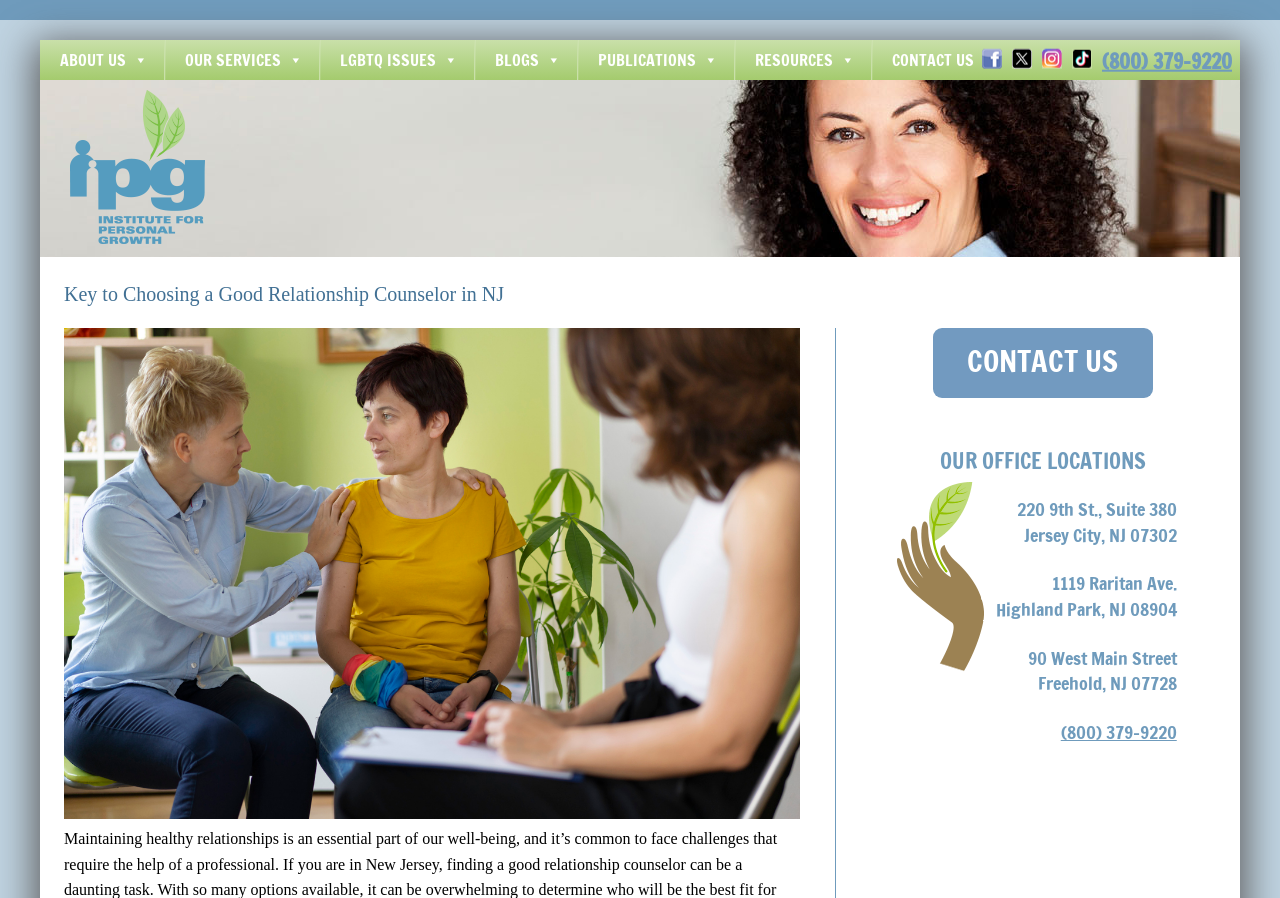Locate the bounding box coordinates of the UI element described by: "Blogs". Provide the coordinates as four float numbers between 0 and 1, formatted as [left, top, right, bottom].

[0.371, 0.045, 0.451, 0.089]